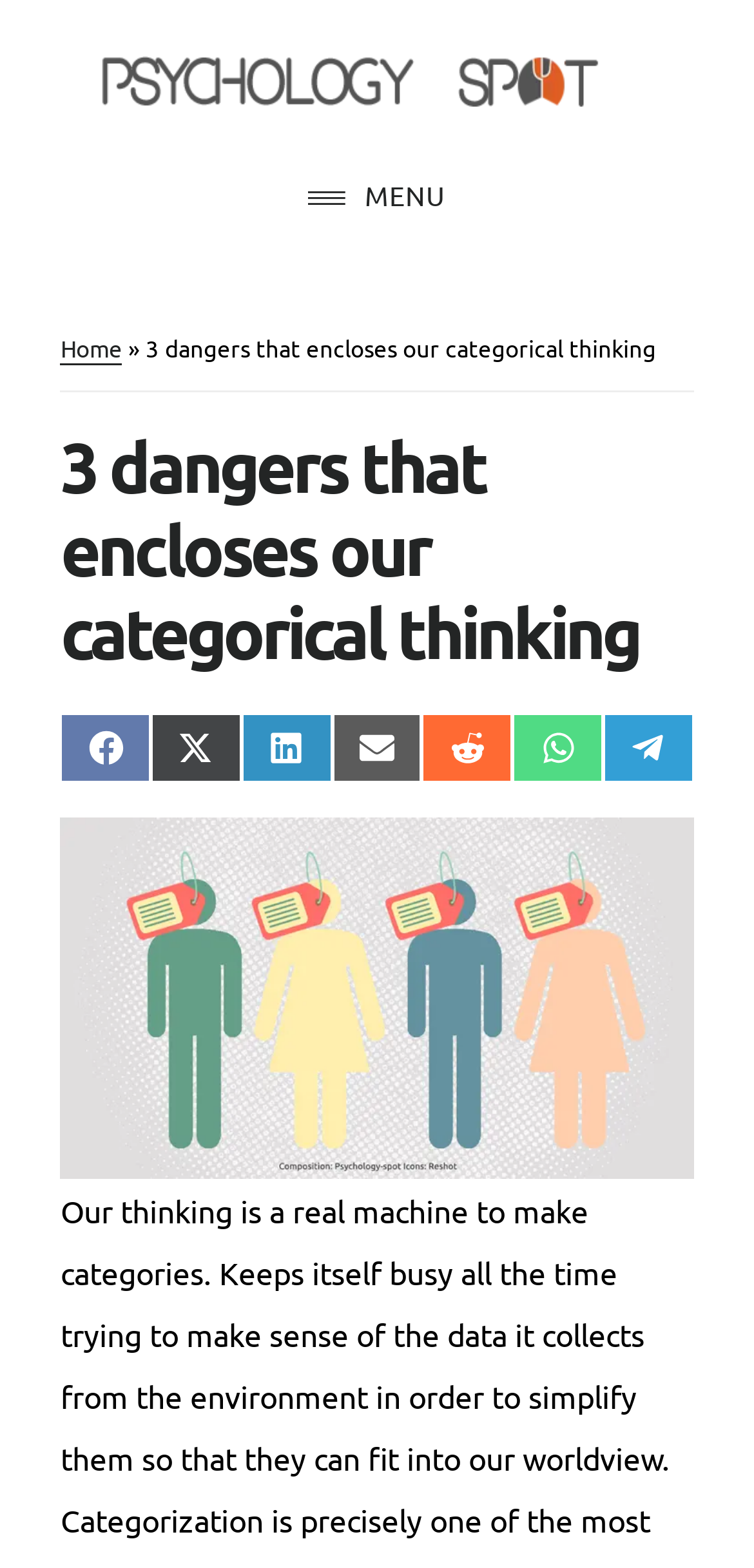Can you identify the bounding box coordinates of the clickable region needed to carry out this instruction: 'Go to the Psychology Spot page'? The coordinates should be four float numbers within the range of 0 to 1, stated as [left, top, right, bottom].

[0.103, 0.011, 0.897, 0.097]